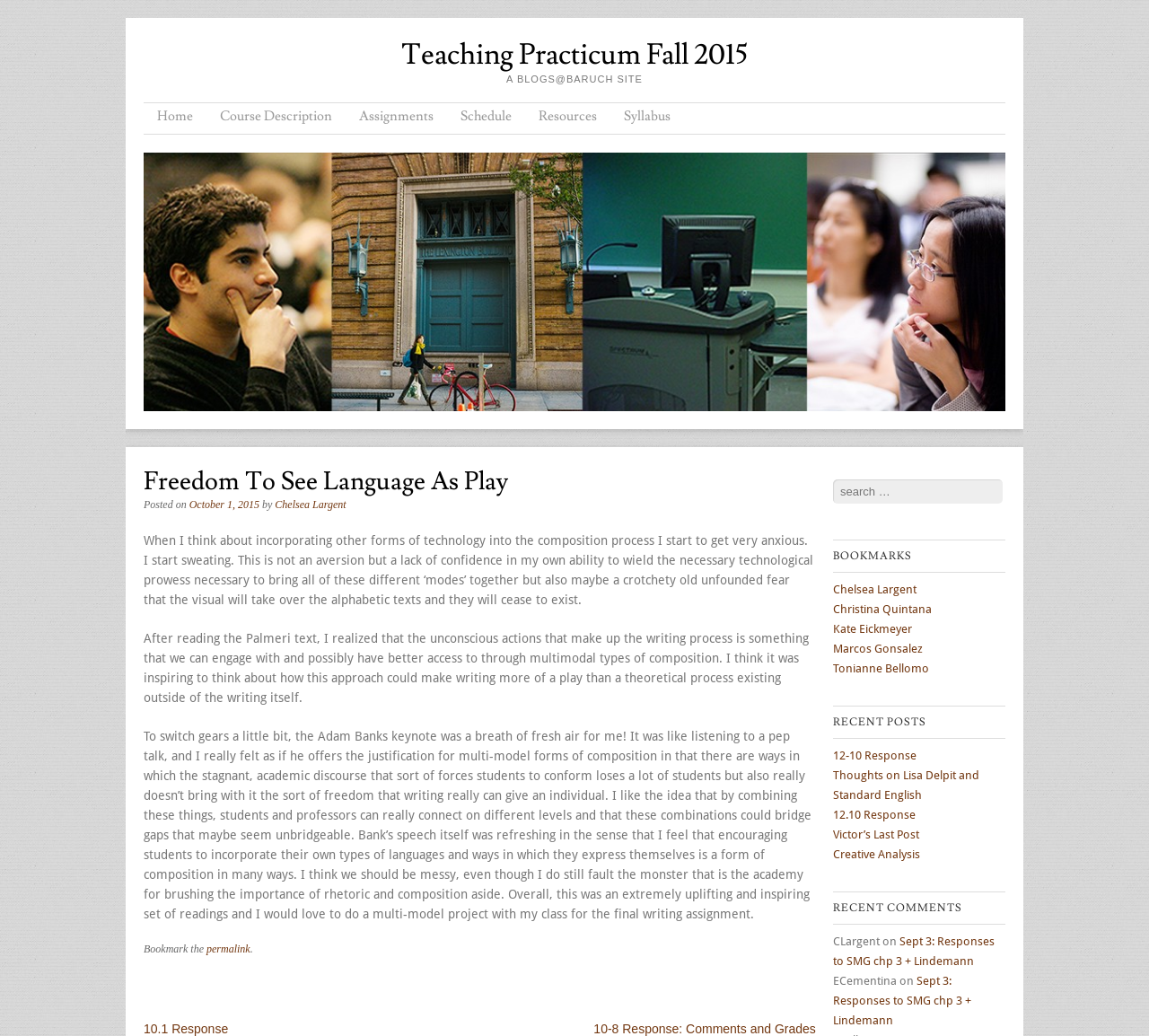Using the image as a reference, answer the following question in as much detail as possible:
What is the purpose of the search box?

I determined the answer by looking at the search box element with the text 'Search' and the accompanying textbox, which suggests that the purpose of the search box is to allow users to search the blog.